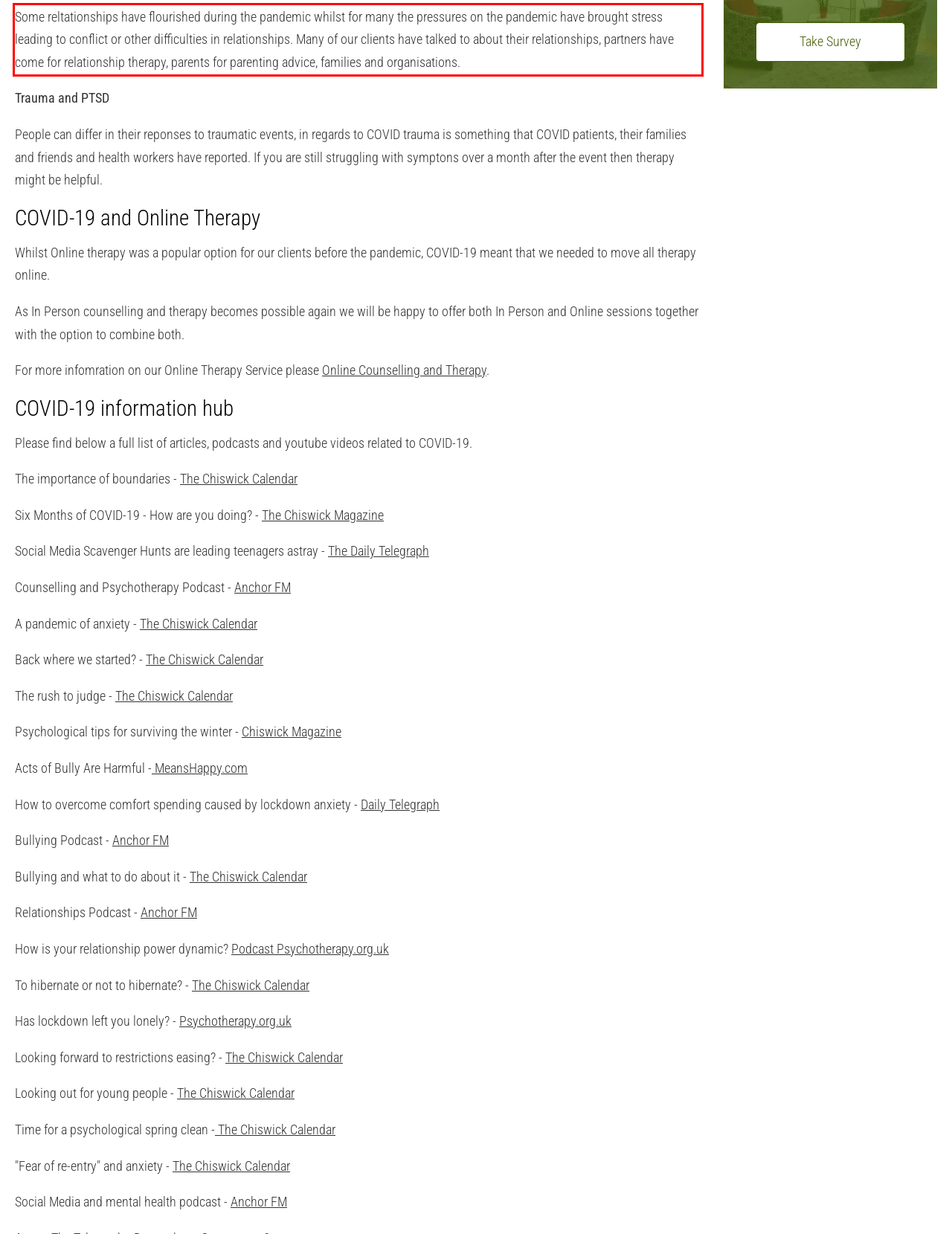Identify the red bounding box in the webpage screenshot and perform OCR to generate the text content enclosed.

Some reltationships have flourished during the pandemic whilst for many the pressures on the pandemic have brought stress leading to conflict or other difficulties in relationships. Many of our clients have talked to about their relationships, partners have come for relationship therapy, parents for parenting advice, families and organisations.